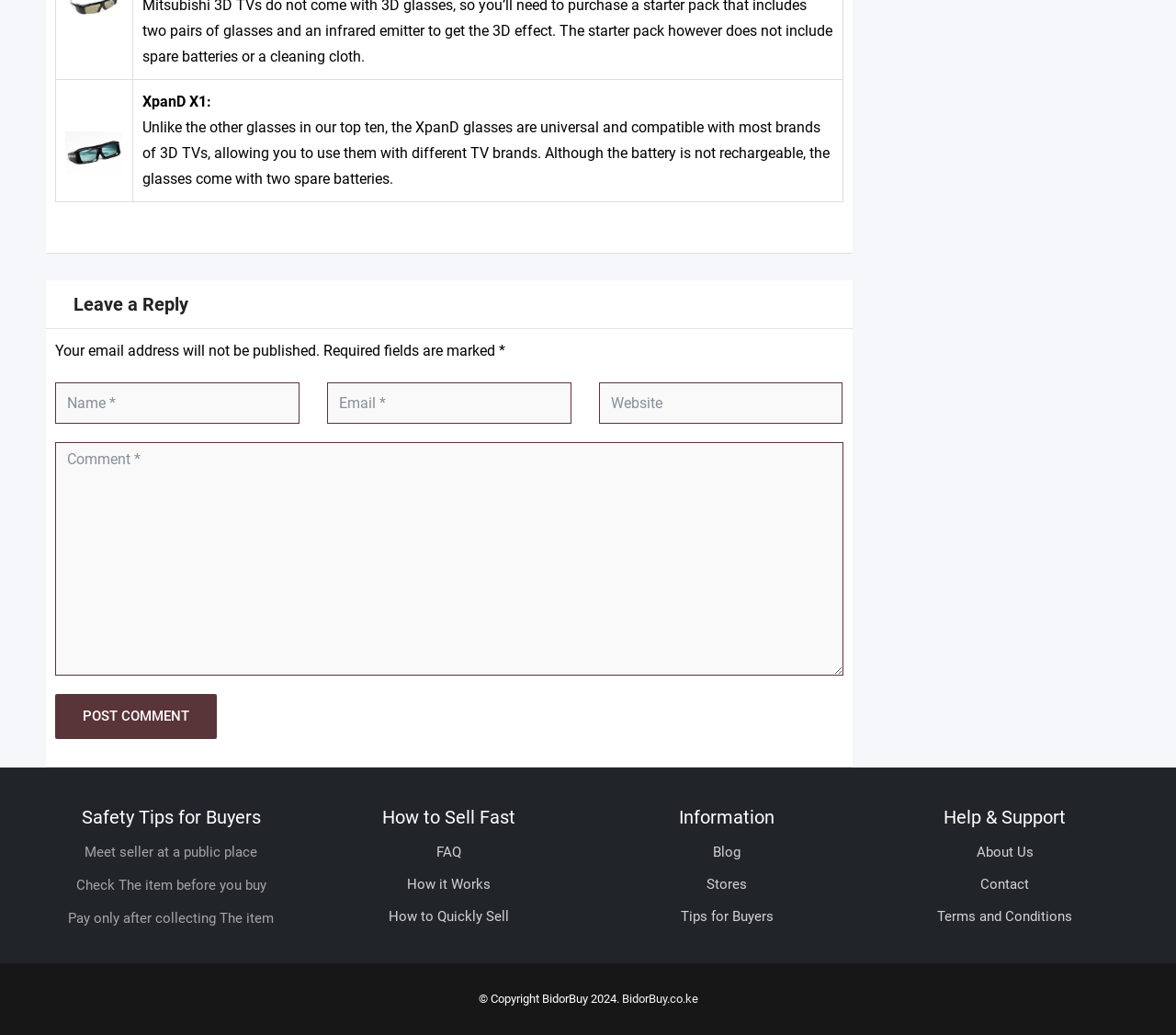Highlight the bounding box coordinates of the element you need to click to perform the following instruction: "Post a comment."

[0.047, 0.67, 0.184, 0.714]